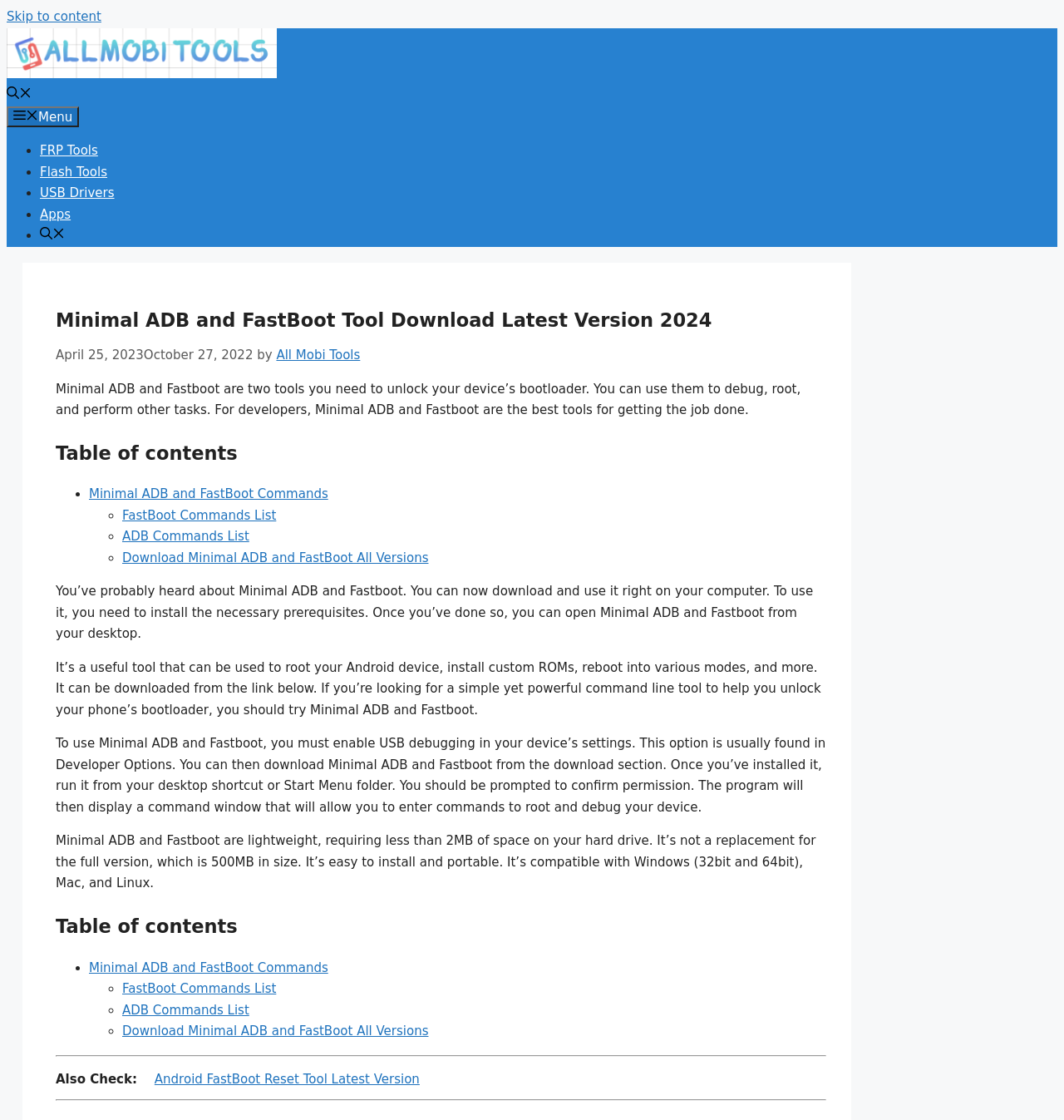Pinpoint the bounding box coordinates of the clickable area needed to execute the instruction: "Check the 'Android FastBoot Reset Tool Latest Version' link". The coordinates should be specified as four float numbers between 0 and 1, i.e., [left, top, right, bottom].

[0.145, 0.957, 0.394, 0.97]